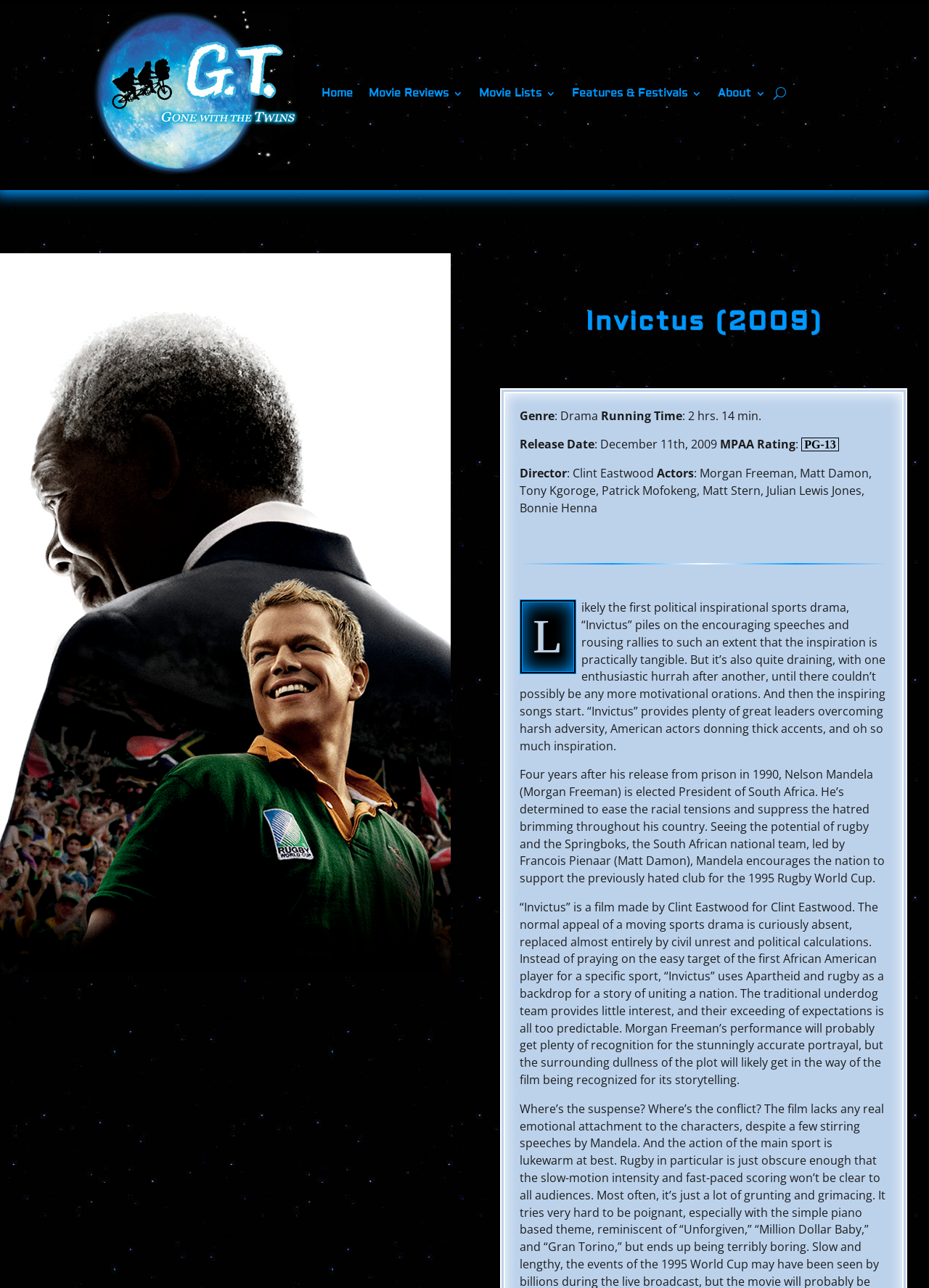Identify the bounding box coordinates for the UI element described as: "Features & Festivals". The coordinates should be provided as four floats between 0 and 1: [left, top, right, bottom].

[0.616, 0.008, 0.755, 0.136]